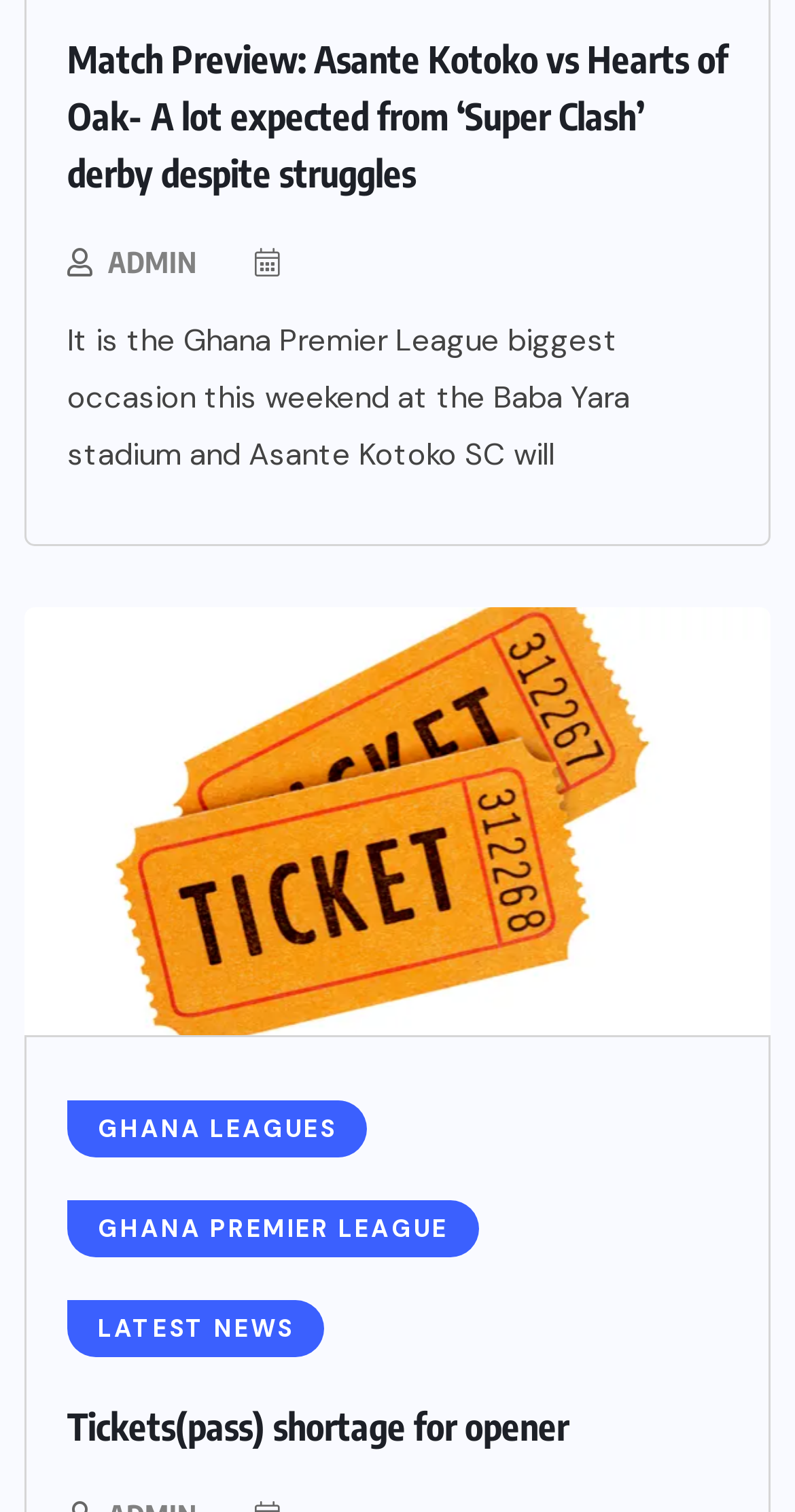Can you look at the image and give a comprehensive answer to the question:
What is the name of the stadium where the match will take place?

From the static text 'It is the Ghana Premier League biggest occasion this weekend at the Baba Yara stadium and Asante Kotoko SC will', we can infer that the match will take place at the Baba Yara stadium.